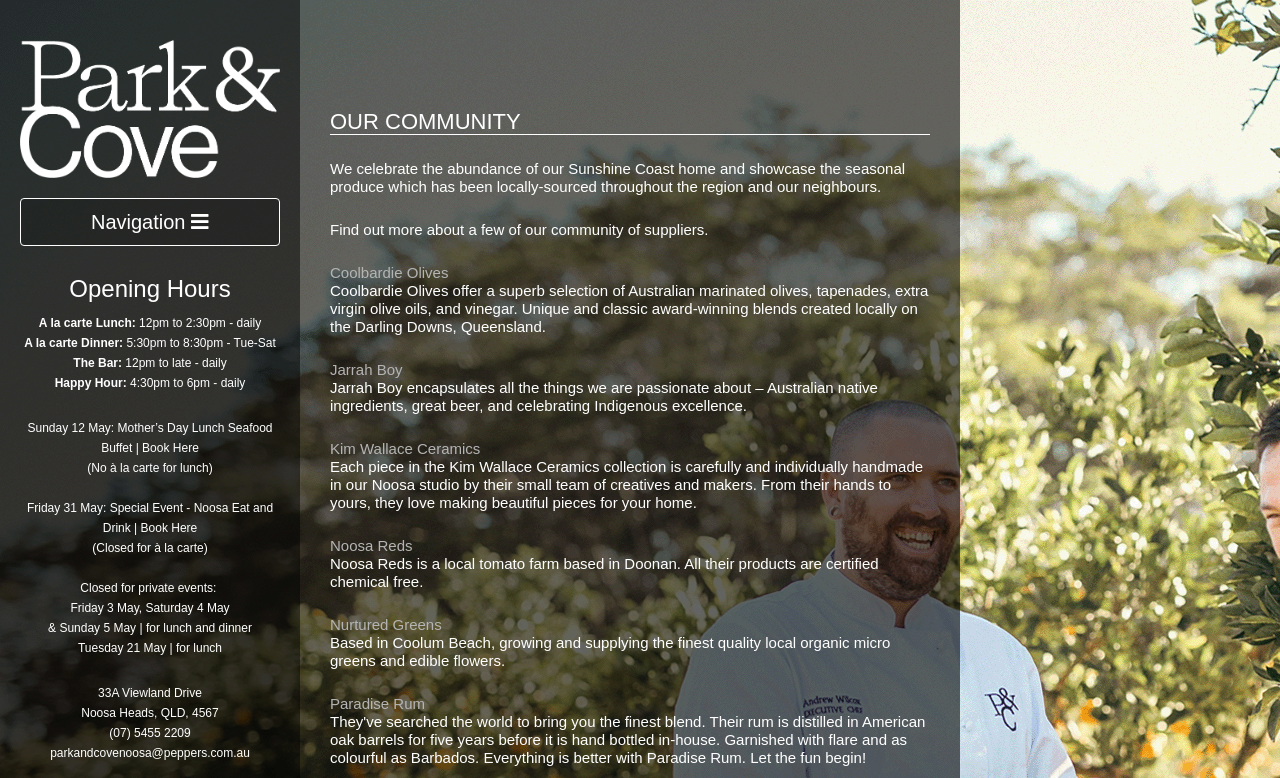Determine the bounding box for the HTML element described here: "Navigation". The coordinates should be given as [left, top, right, bottom] with each number being a float between 0 and 1.

[0.016, 0.254, 0.219, 0.317]